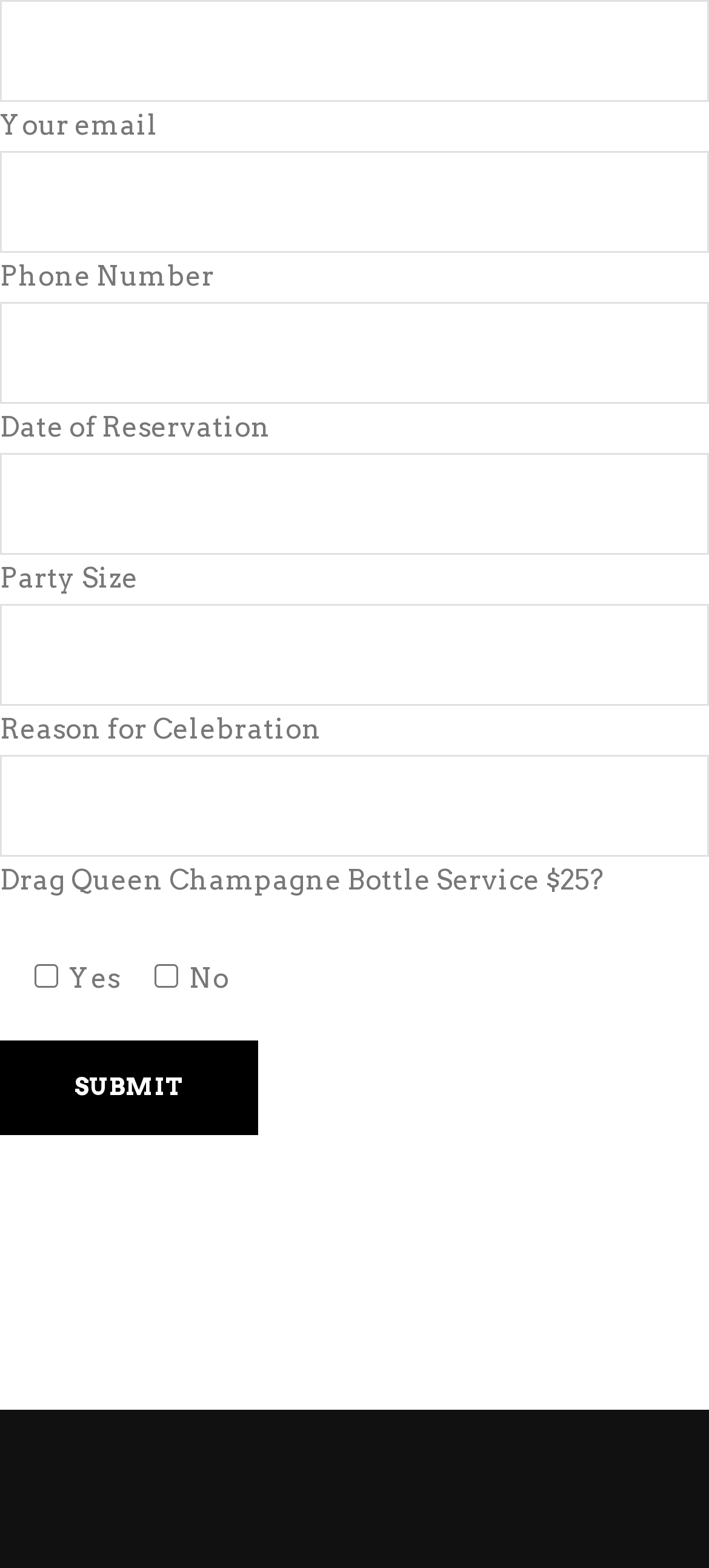Find the bounding box coordinates for the area that should be clicked to accomplish the instruction: "Enter your email".

[0.0, 0.096, 1.0, 0.161]